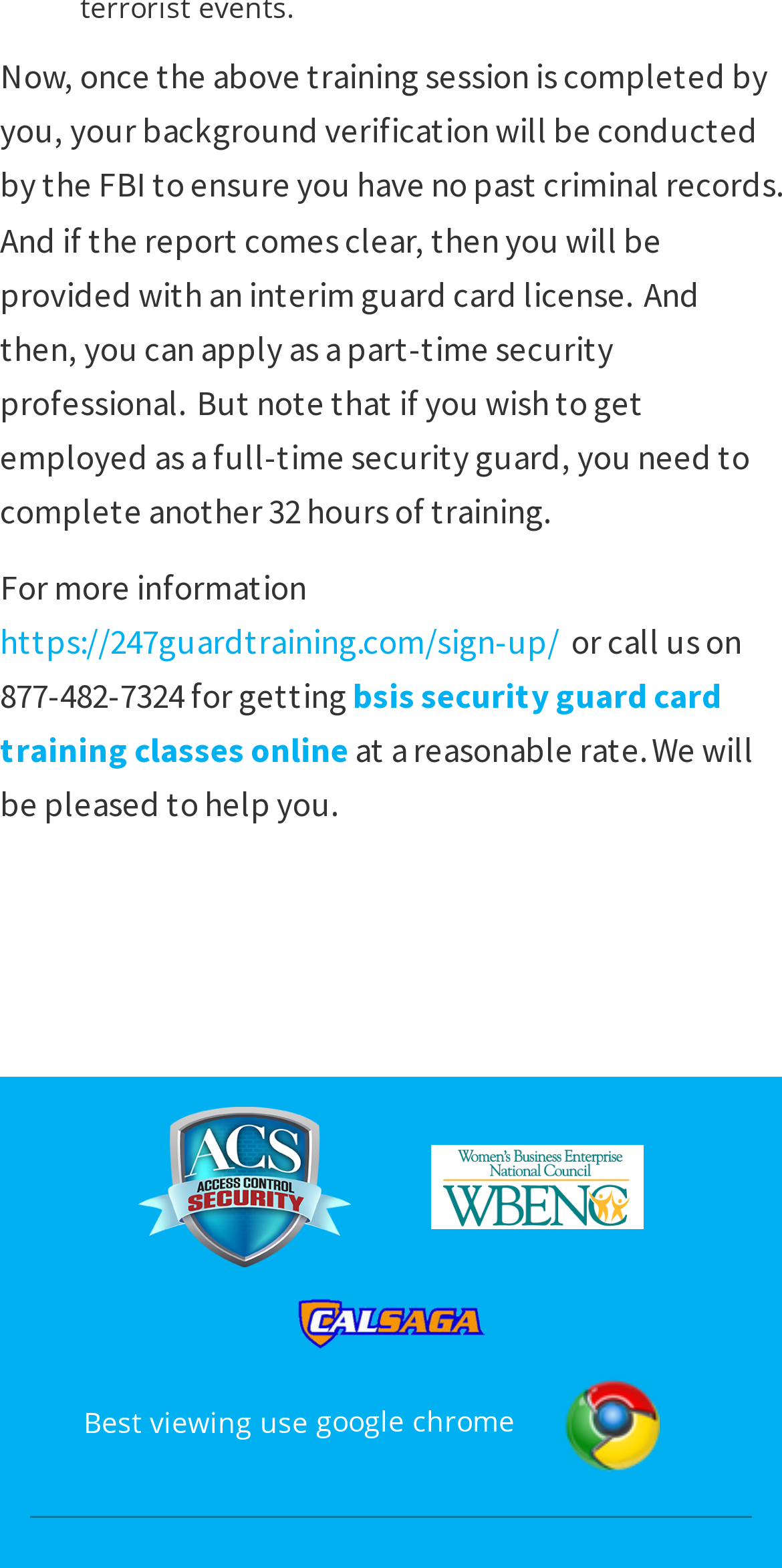What type of license can be obtained after completing the training?
Provide a thorough and detailed answer to the question.

According to the webpage, after completing the training session and clearing the FBI background verification, an individual can obtain an interim guard card license, which is a necessary step to apply as a part-time security professional.